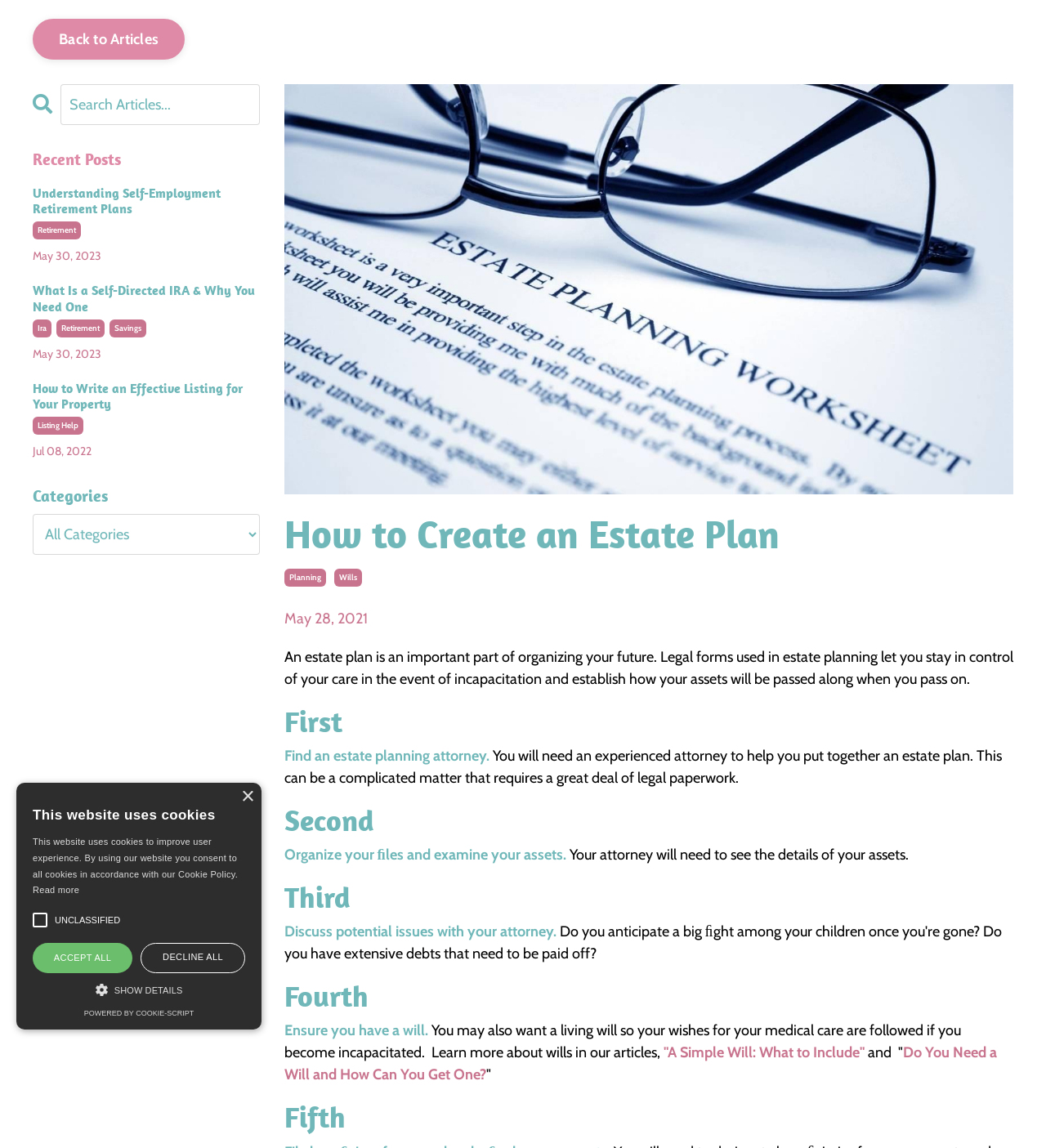Please find the bounding box for the UI component described as follows: "listing help".

[0.031, 0.363, 0.08, 0.379]